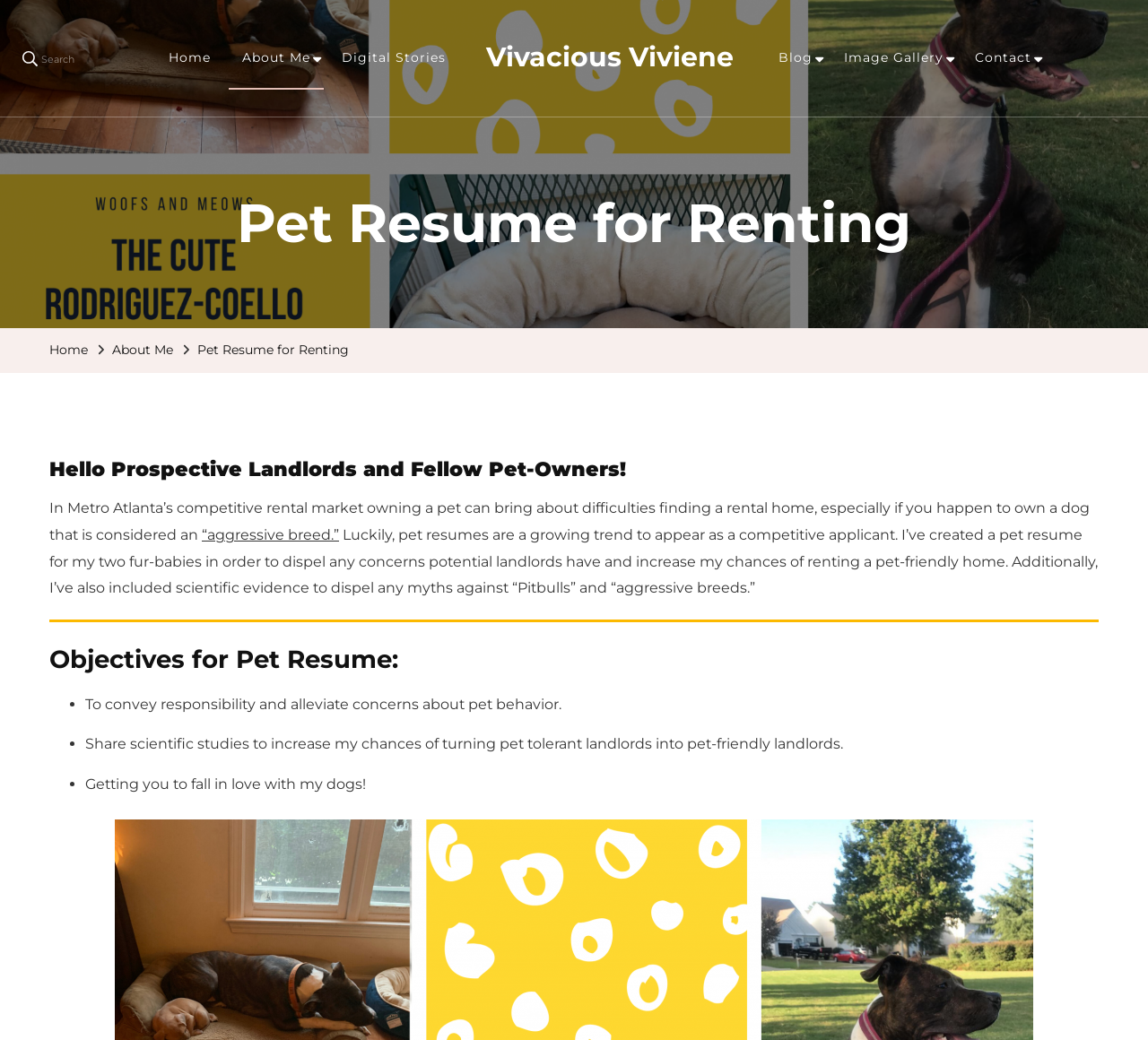Show the bounding box coordinates of the region that should be clicked to follow the instruction: "Read about the author."

[0.199, 0.026, 0.282, 0.086]